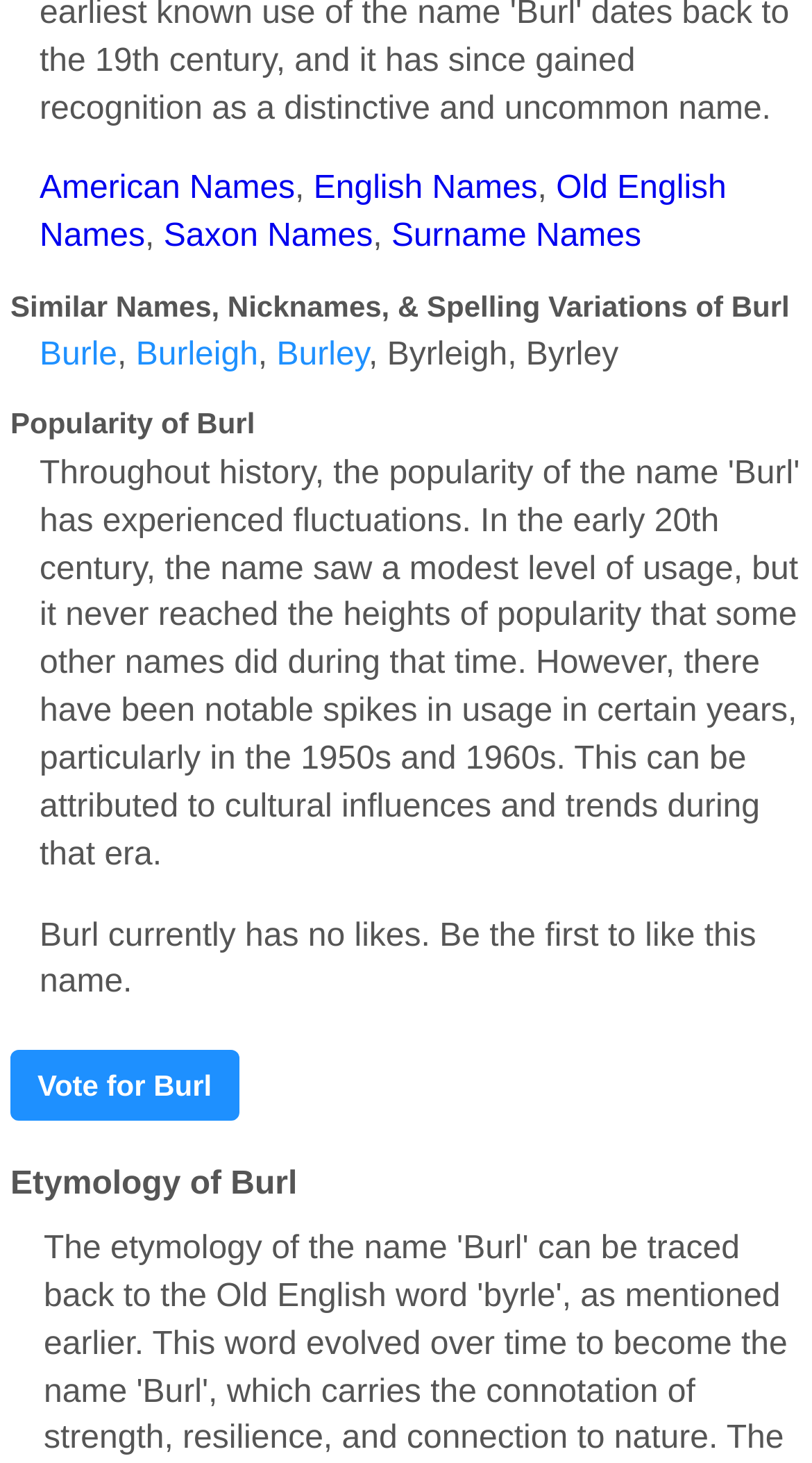What information is provided about the popularity of the name 'Burl'?
Answer the question in as much detail as possible.

The webpage provides information about the popularity of the name 'Burl', specifically stating that it currently has no likes, and inviting users to be the first to like the name.